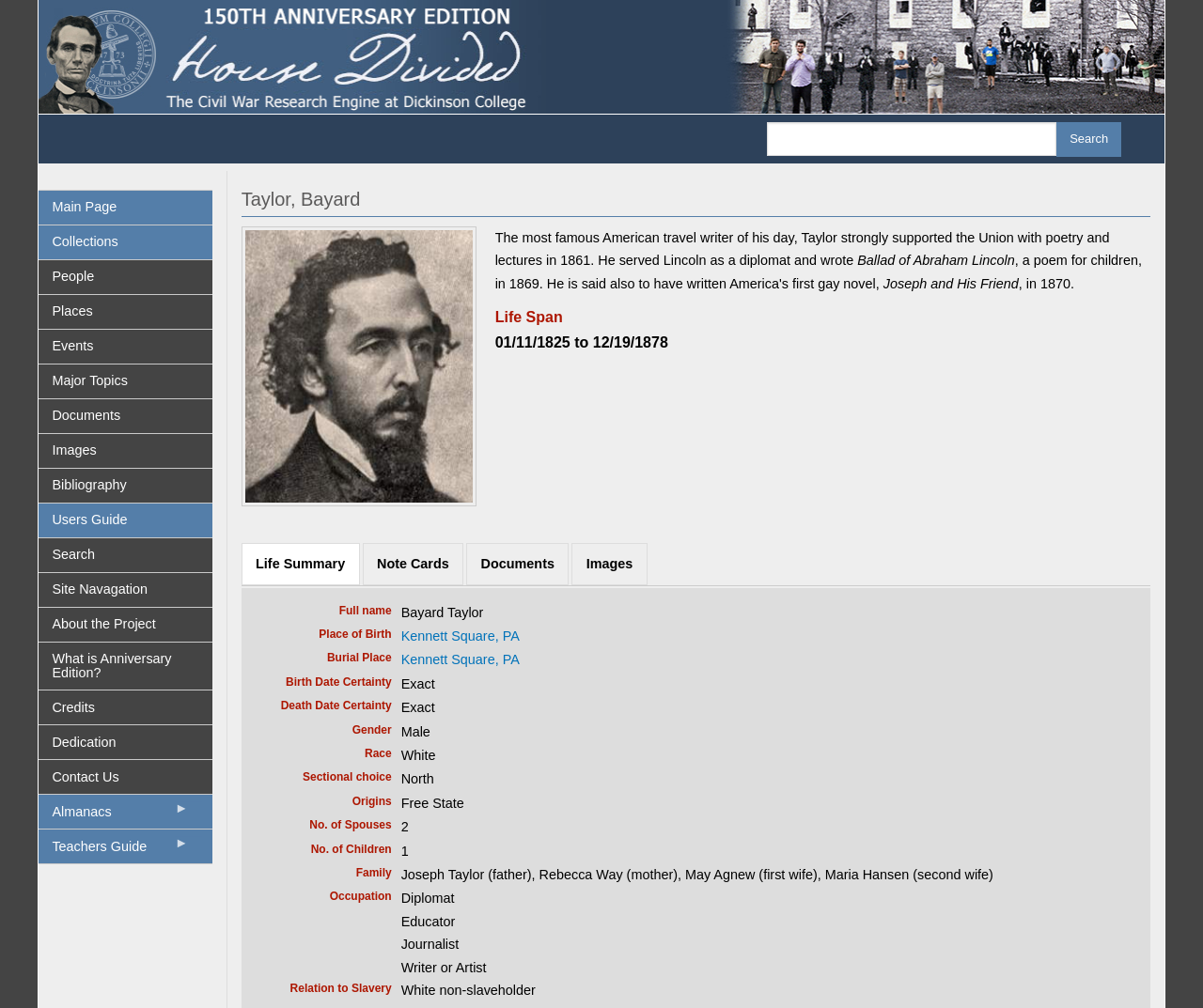Identify the bounding box coordinates for the UI element described as follows: "Documents". Ensure the coordinates are four float numbers between 0 and 1, formatted as [left, top, right, bottom].

[0.032, 0.396, 0.176, 0.429]